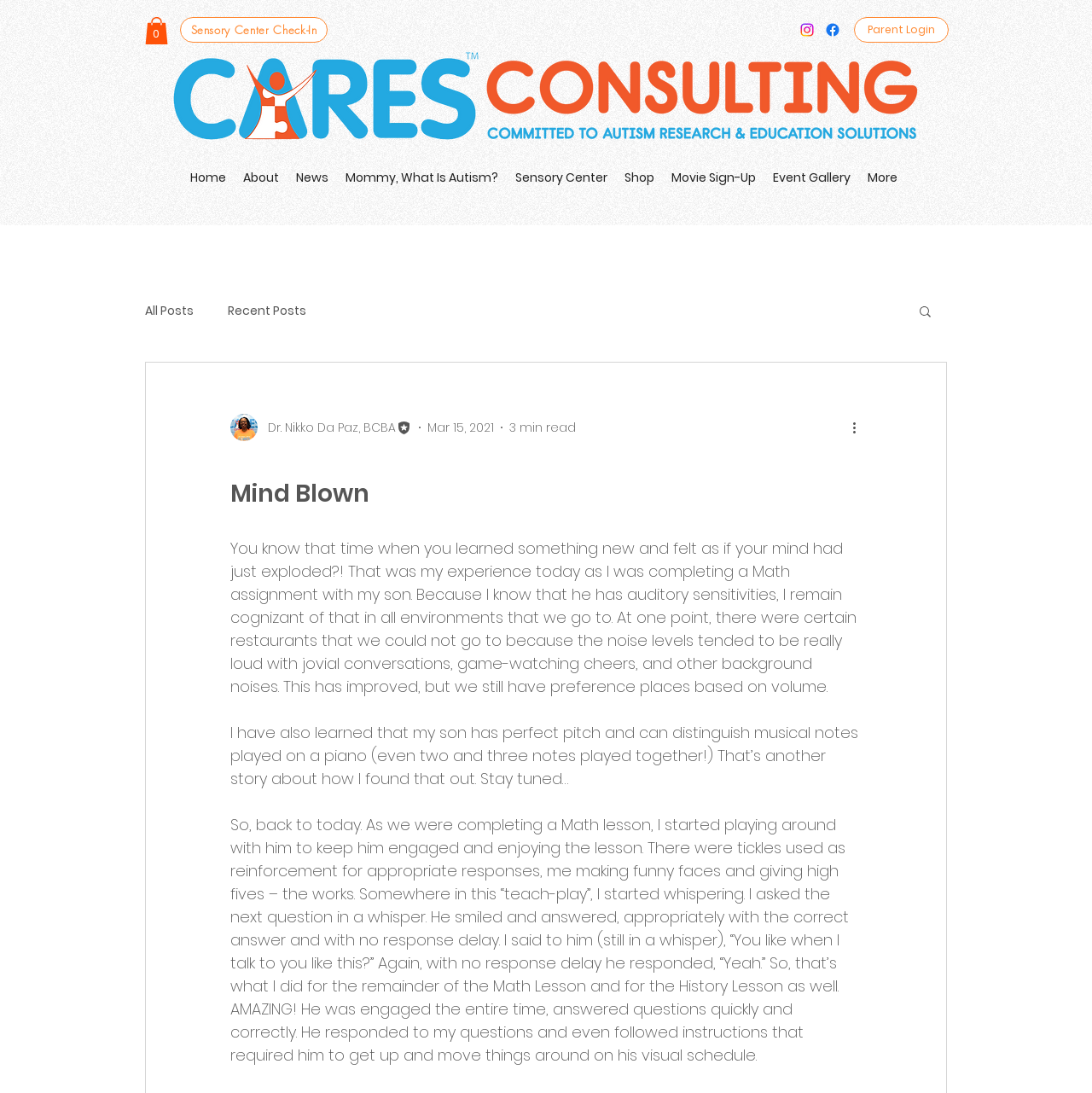Describe in detail what you see on the webpage.

This webpage is a blog post titled "Mind Blown" with a personal anecdote about a mother's experience teaching her son with auditory sensitivities. At the top of the page, there is a cart button with zero items and a sensory center check-in link. To the right of these elements, there is a social bar with links to Instagram and Facebook, each accompanied by an image.

Below the social bar, there is a parent login link and a large image of the CARES SIGN. On the left side of the page, there is a navigation menu with links to various sections of the website, including Home, About, News, and Shop.

The main content of the page is a blog post with a heading "Mind Blown" and three paragraphs of text. The text describes the author's experience teaching her son with auditory sensitivities and how she adapted her teaching methods to accommodate his needs. The post also mentions the son's perfect pitch and ability to distinguish musical notes.

To the right of the blog post, there is a navigation menu with links to the blog section, including All Posts and Recent Posts. Below this menu, there is a search button with a magnifying glass icon. Above the blog post, there is a section with the author's picture, name, and title, as well as the date and reading time of the post.

At the bottom of the page, there is a More actions button with a dropdown menu. The page has a clean and organized layout, making it easy to navigate and read the content.